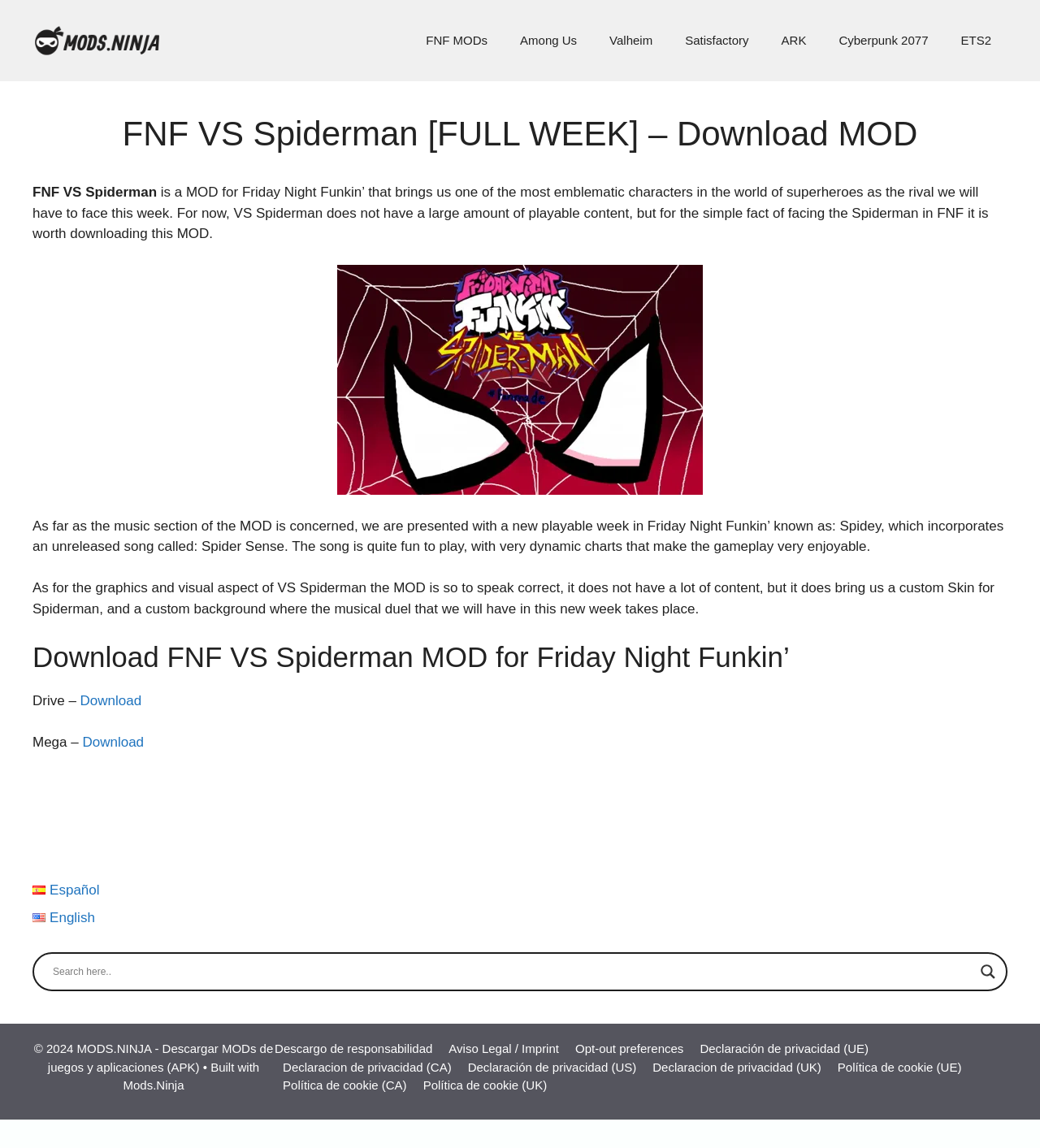Answer with a single word or phrase: 
What is the name of the MOD for Friday Night Funkin'?

FNF VS Spiderman